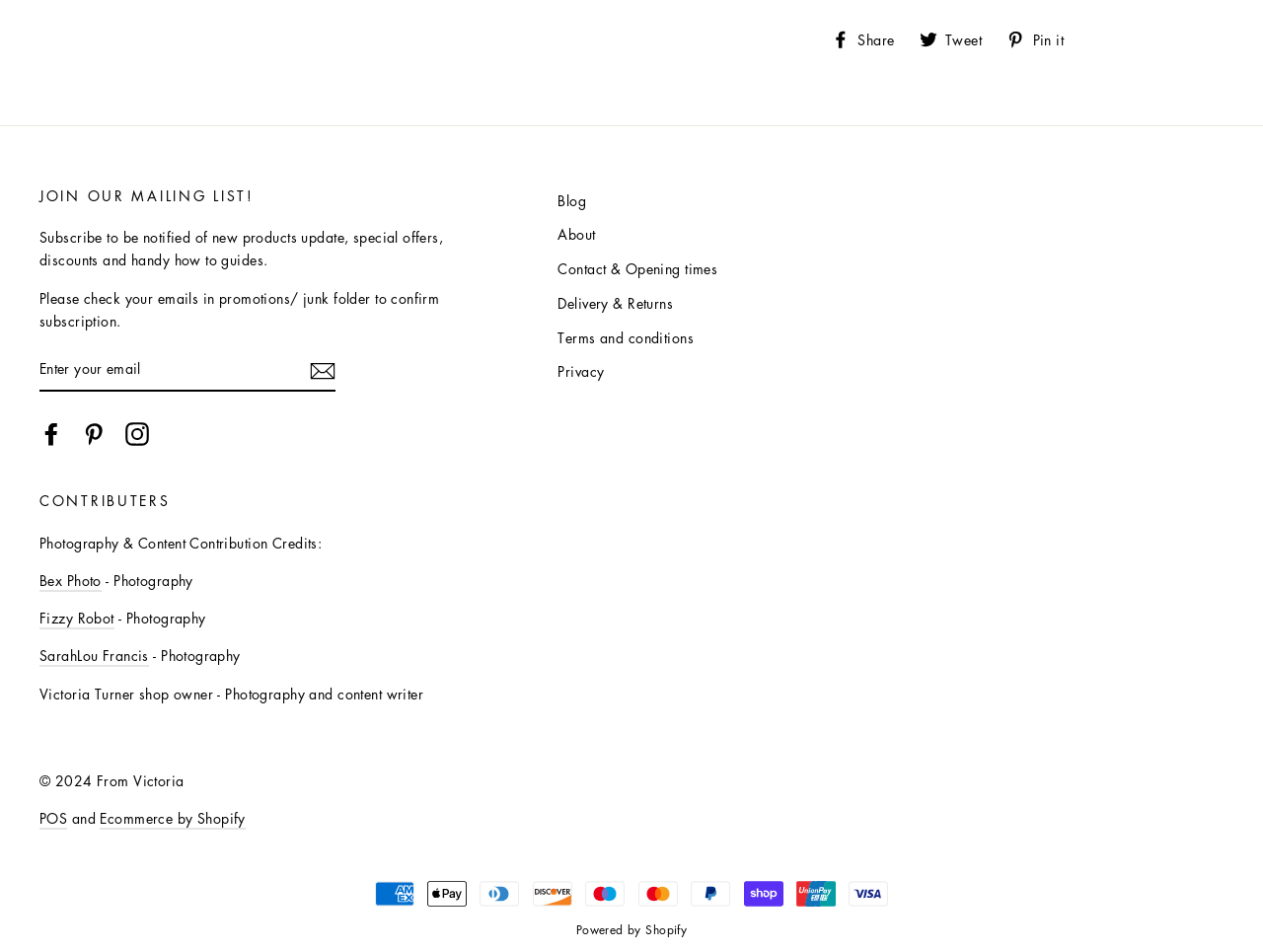Pinpoint the bounding box coordinates of the element to be clicked to execute the instruction: "Visit the blog".

[0.442, 0.194, 0.94, 0.227]